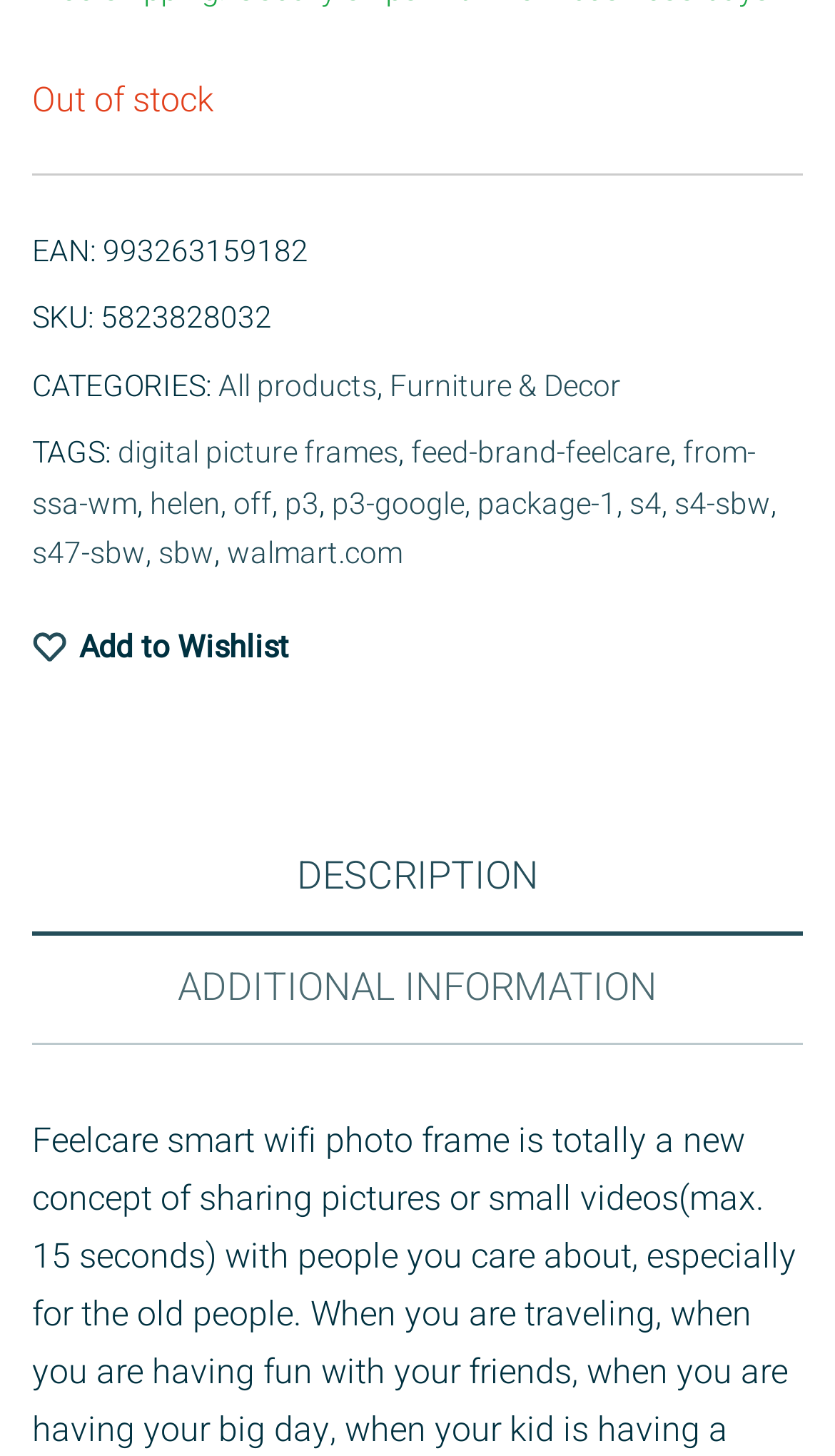Identify the bounding box coordinates for the UI element described as follows: "Additional information". Ensure the coordinates are four float numbers between 0 and 1, formatted as [left, top, right, bottom].

[0.038, 0.643, 0.962, 0.717]